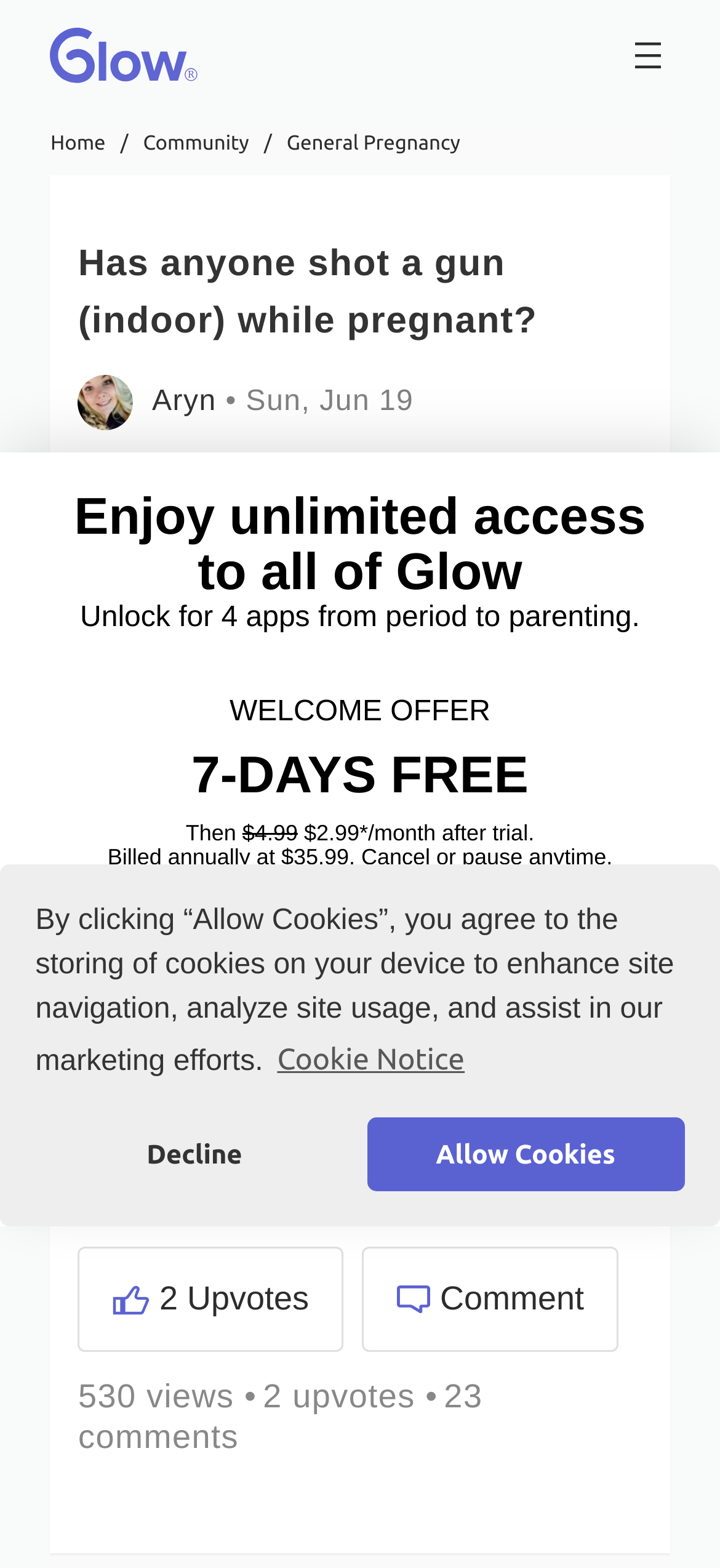How many upvotes does this post have?
Please answer the question with a detailed and comprehensive explanation.

I found the number of upvotes by looking at the link element with the text 'Upvote 2 Upvotes'. This suggests that the post has 2 upvotes.